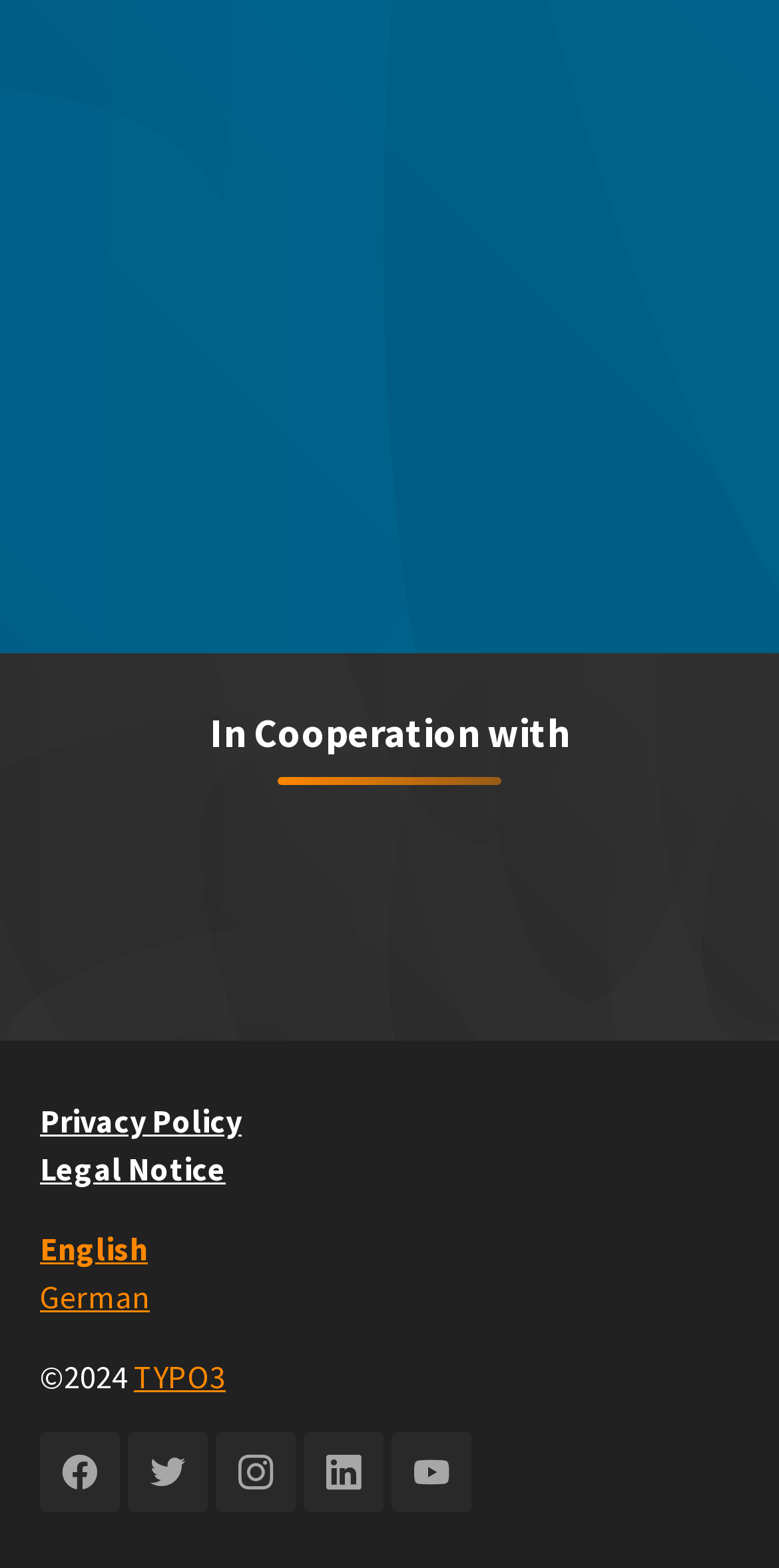Provide a short, one-word or phrase answer to the question below:
How many social media links are present?

5